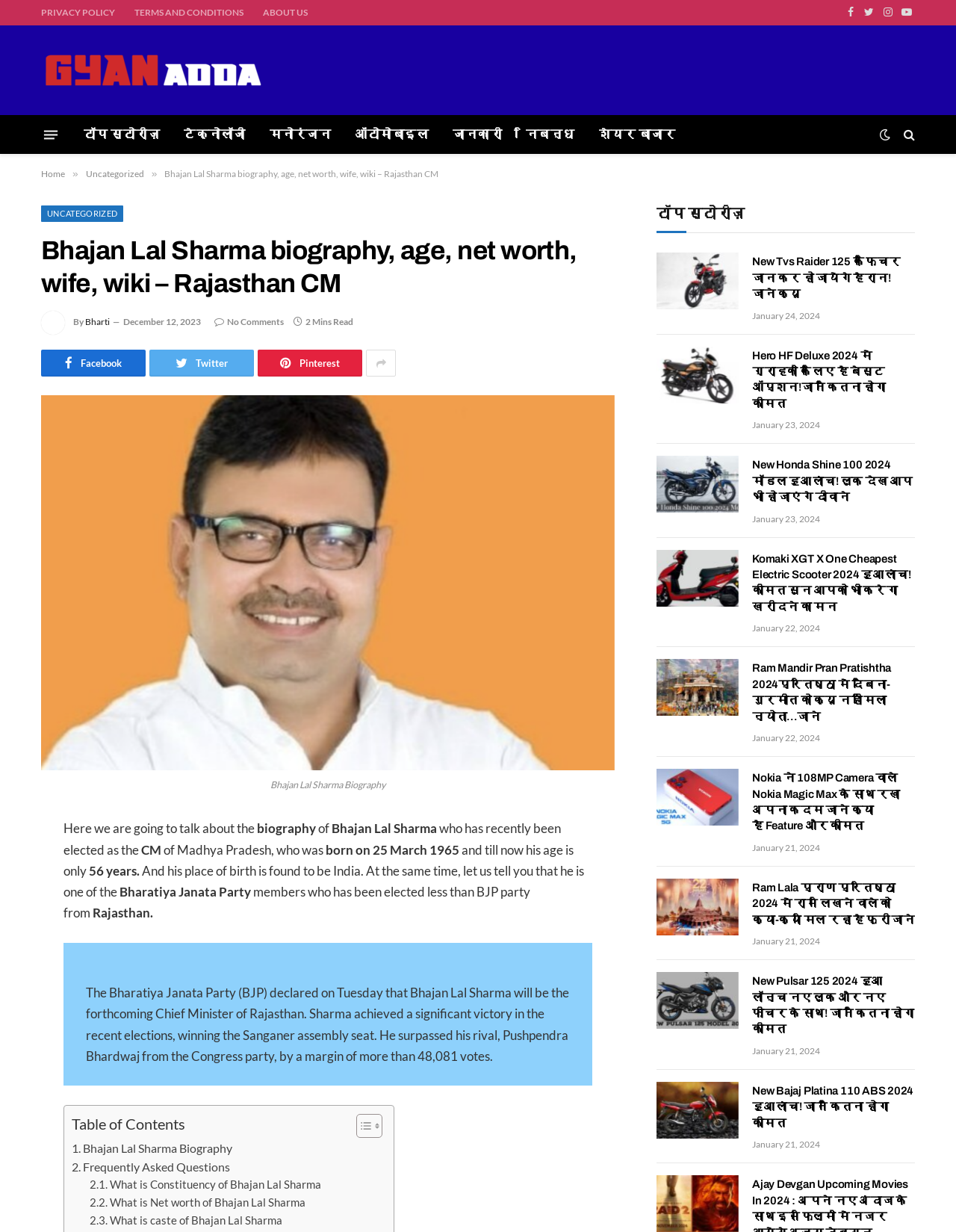What is the name of the assembly seat Bhajan Lal Sharma won?
Based on the image, give a concise answer in the form of a single word or short phrase.

Sanganer